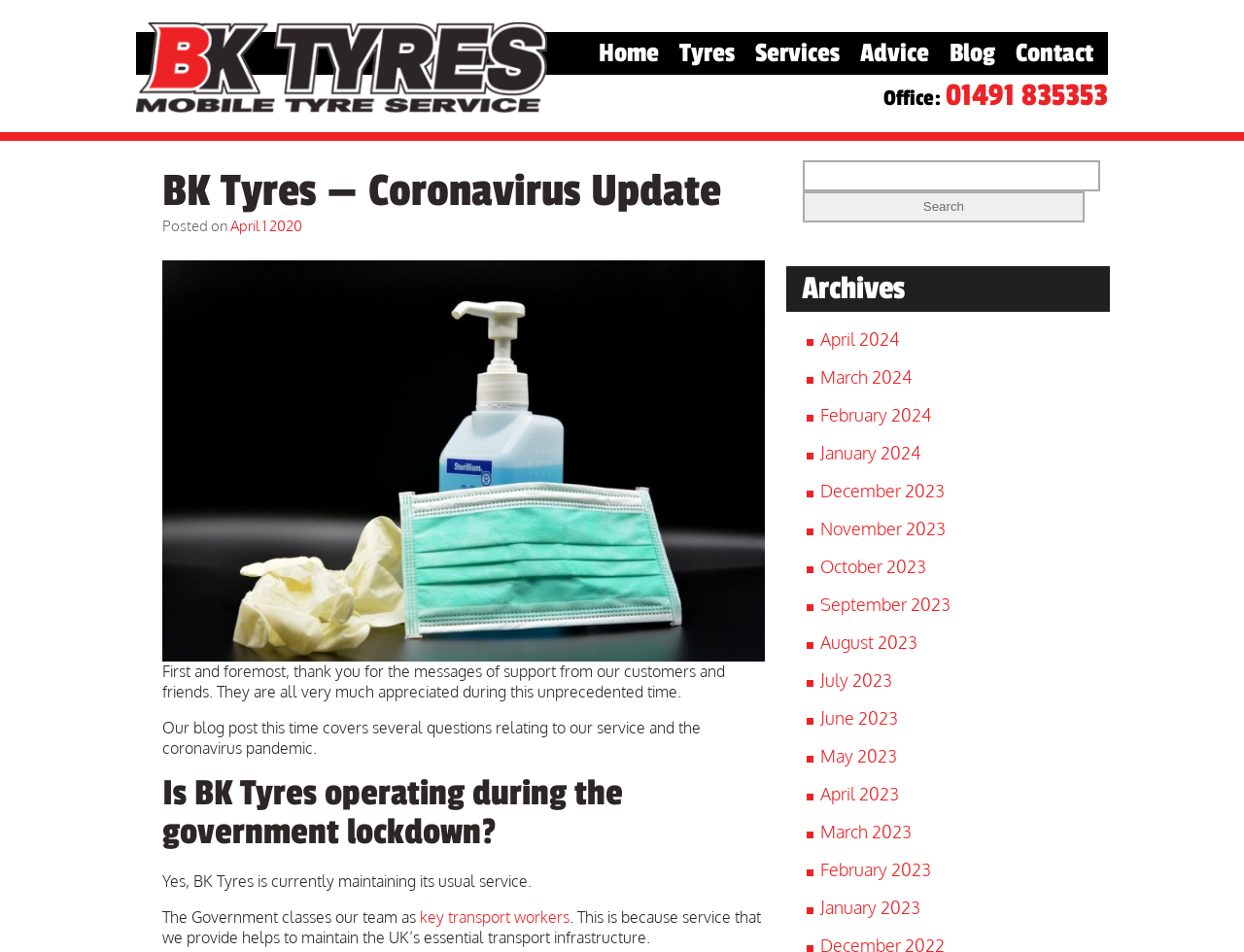Can you provide the bounding box coordinates for the element that should be clicked to implement the instruction: "Read the blog post from April 1, 2020"?

[0.185, 0.227, 0.209, 0.247]